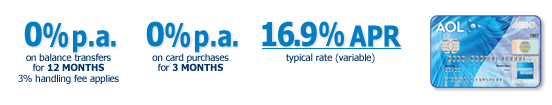What is the typical variable rate for the card?
Based on the content of the image, thoroughly explain and answer the question.

The typical variable rate for the card is mentioned in the advertisement as 16.9% APR, which is the standard rate that will apply after the promotional period.